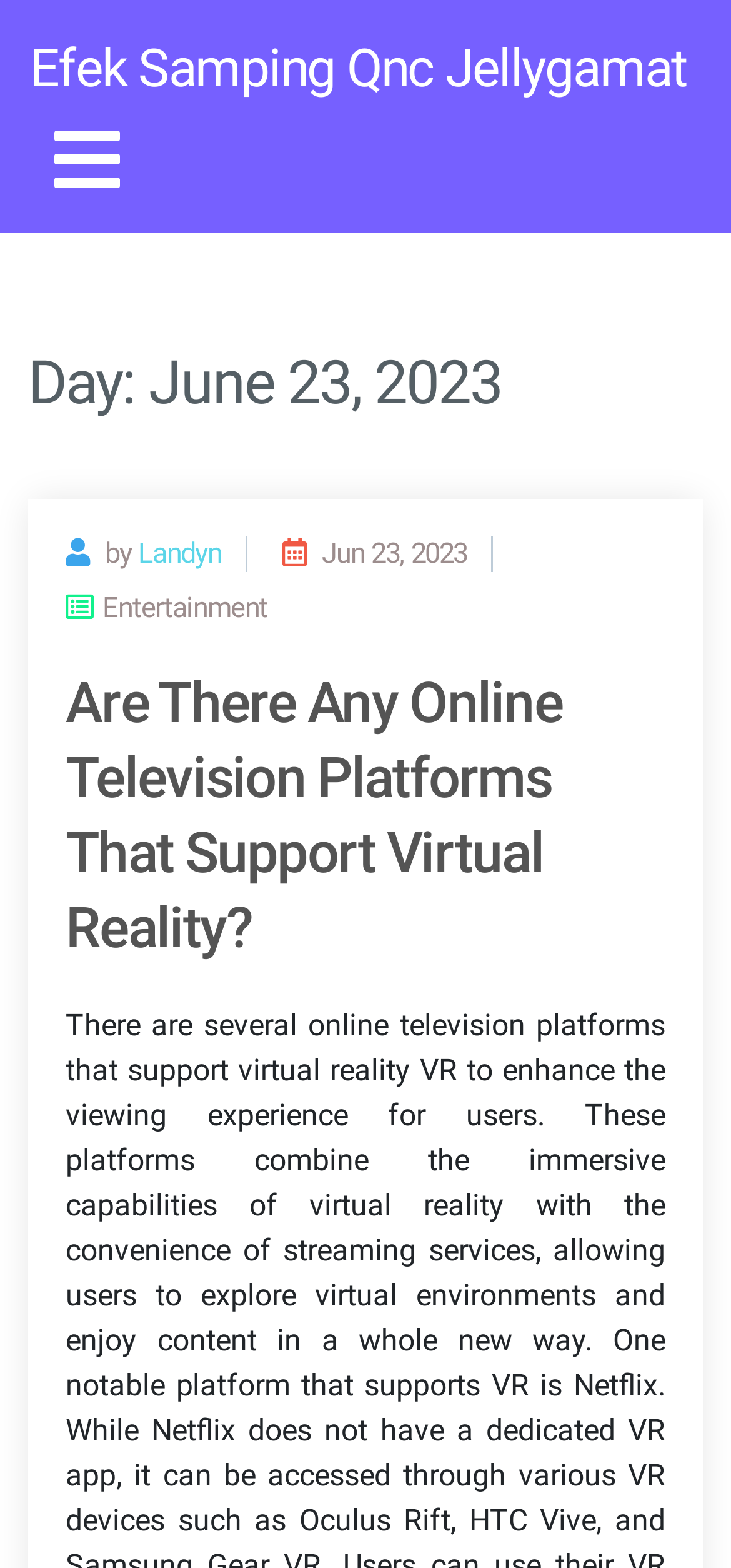Provide an in-depth caption for the webpage.

The webpage appears to be a blog post or article page. At the top, there is a prominent heading that reads "Efek Samping Qnc Jellygamat" which is also a link. Below this heading, there is a button with an icon, likely a share or bookmark button. 

To the right of the button, there is a header section that displays the date "June 23, 2023" in a prominent manner. Below this date, there is a heading that mentions the author "Landyn" and the category "Entertainment" along with the date "Jun 23, 2023". 

The main content of the page is divided into sections, with each section having a heading. The first section's heading asks a question, "Are There Any Online Television Platforms That Support Virtual Reality?" which is also a link. This section likely contains the main article or blog post content.